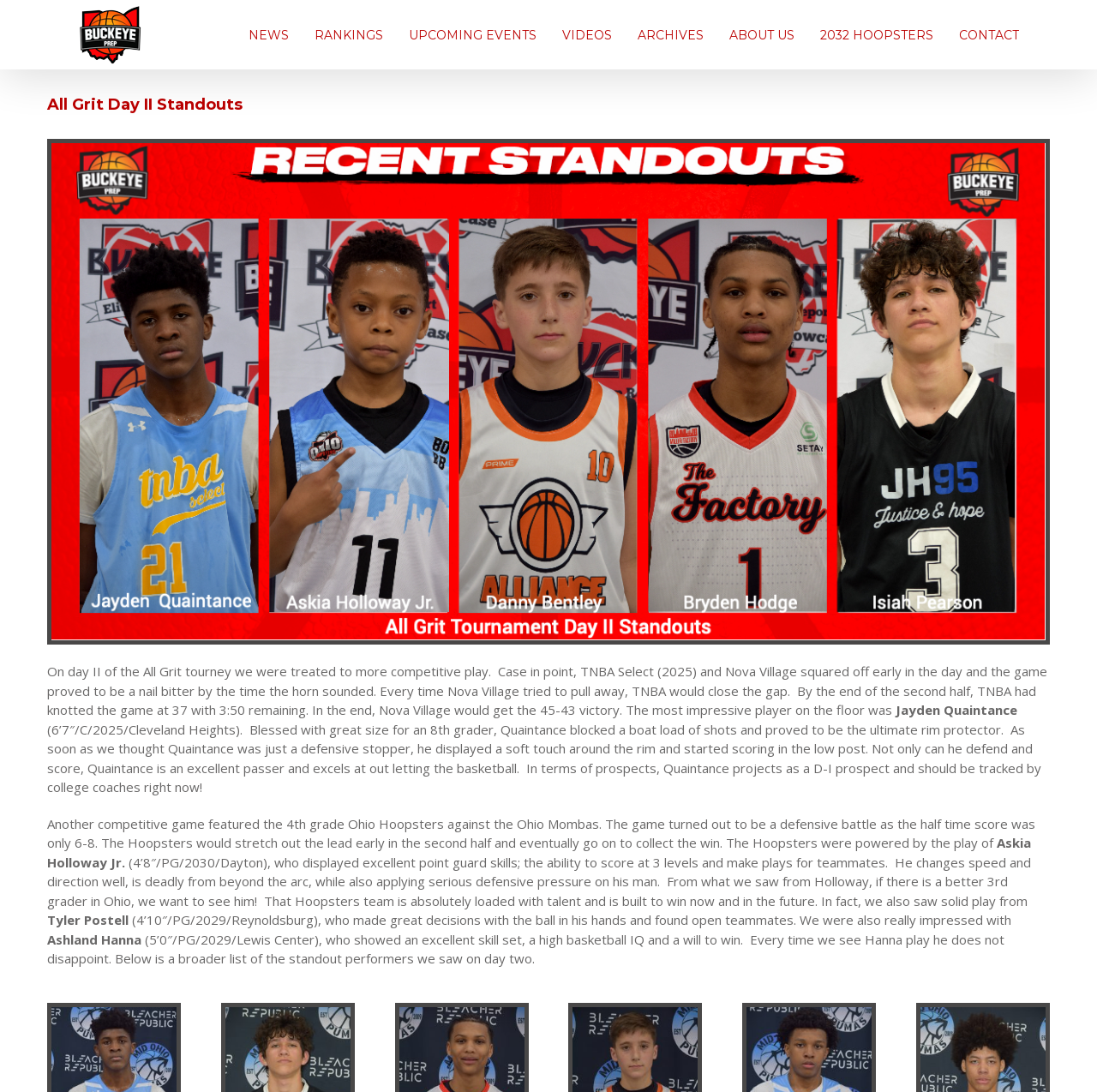What is the main title displayed on this webpage?

All Grit Day II Standouts